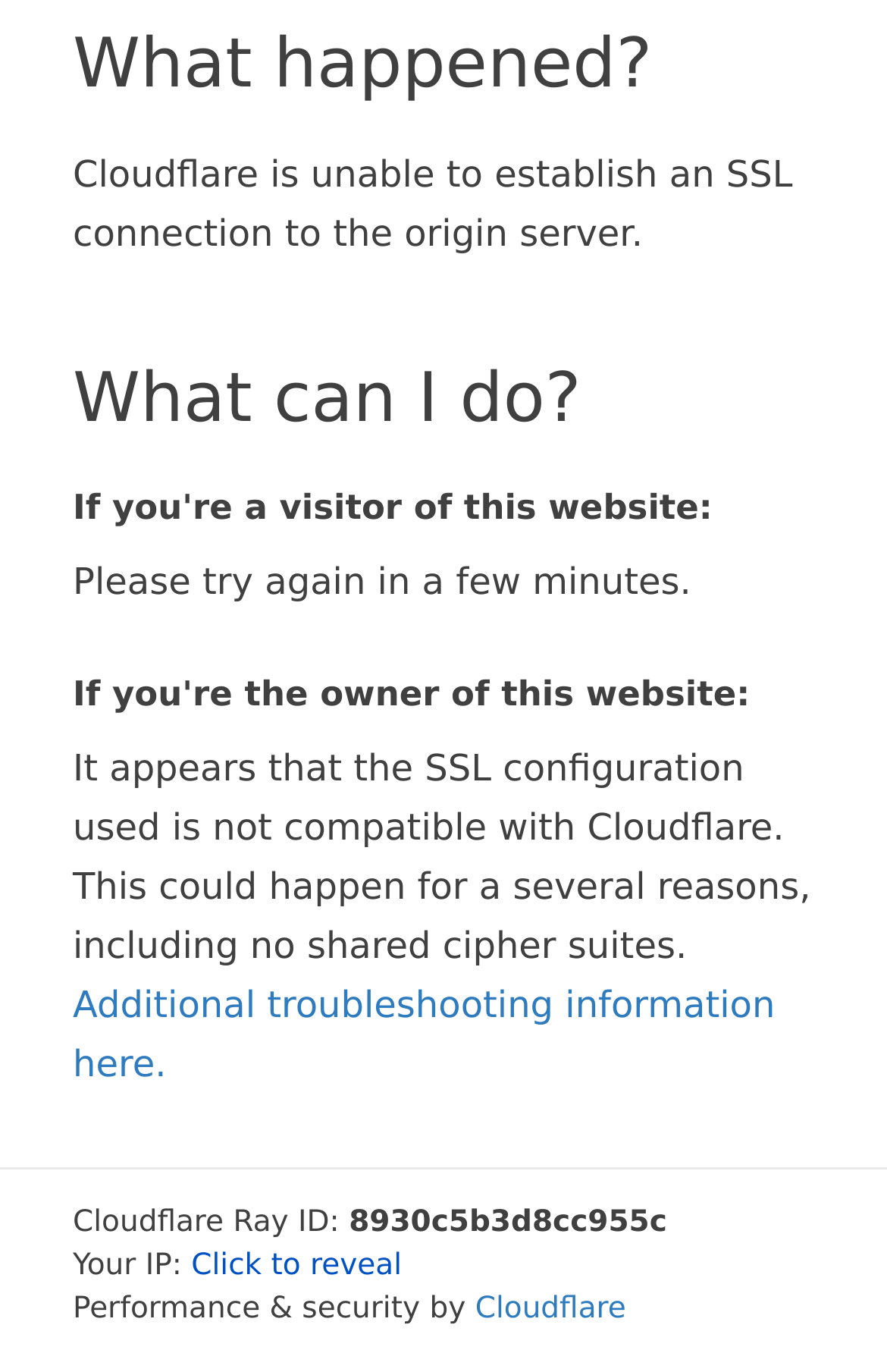Please provide a detailed answer to the question below by examining the image:
What is the purpose of the 'Click to reveal' button?

The 'Click to reveal' button is used to reveal the IP address of the user, which is currently hidden.